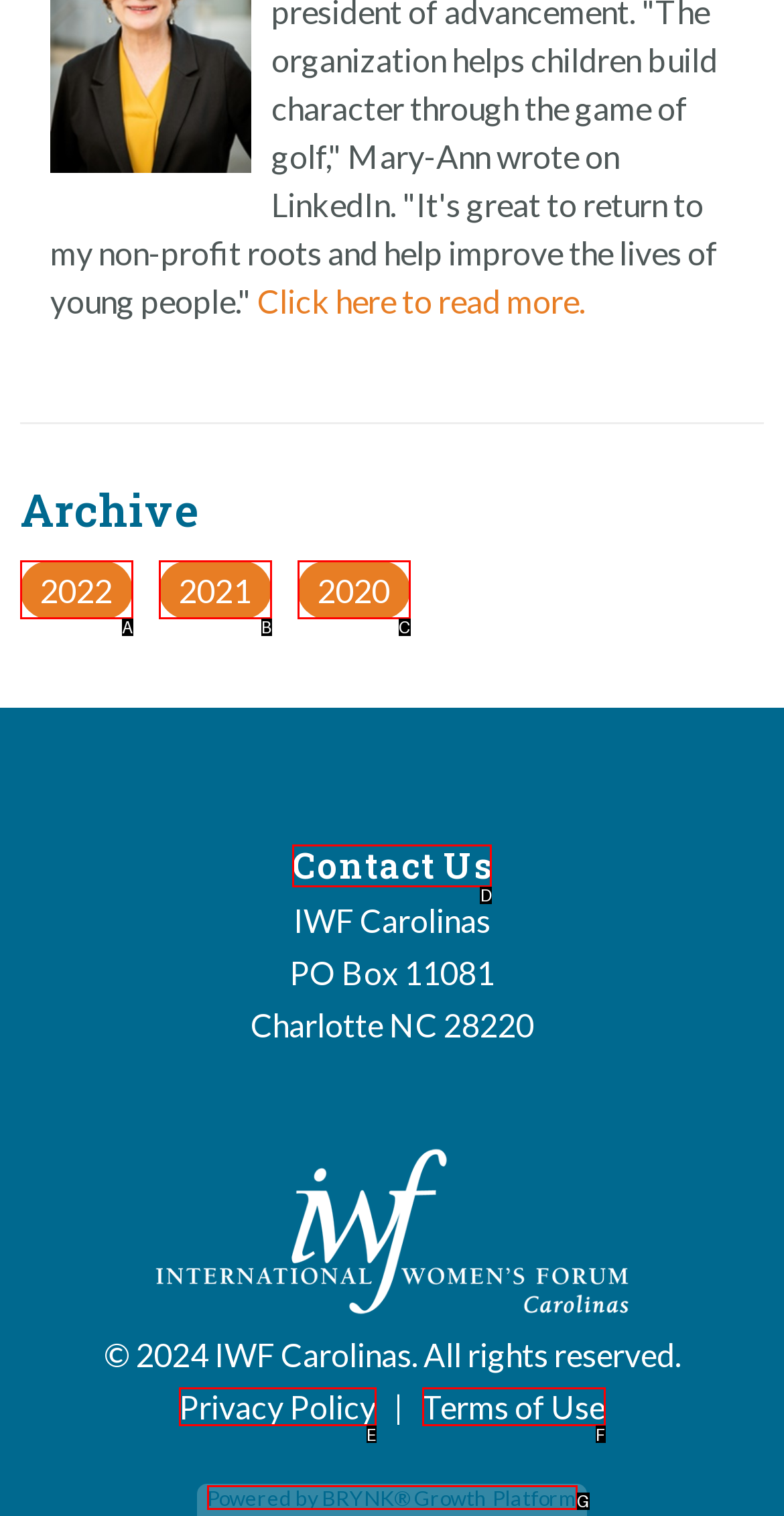Please determine which option aligns with the description: Privacy Policy. Respond with the option’s letter directly from the available choices.

E